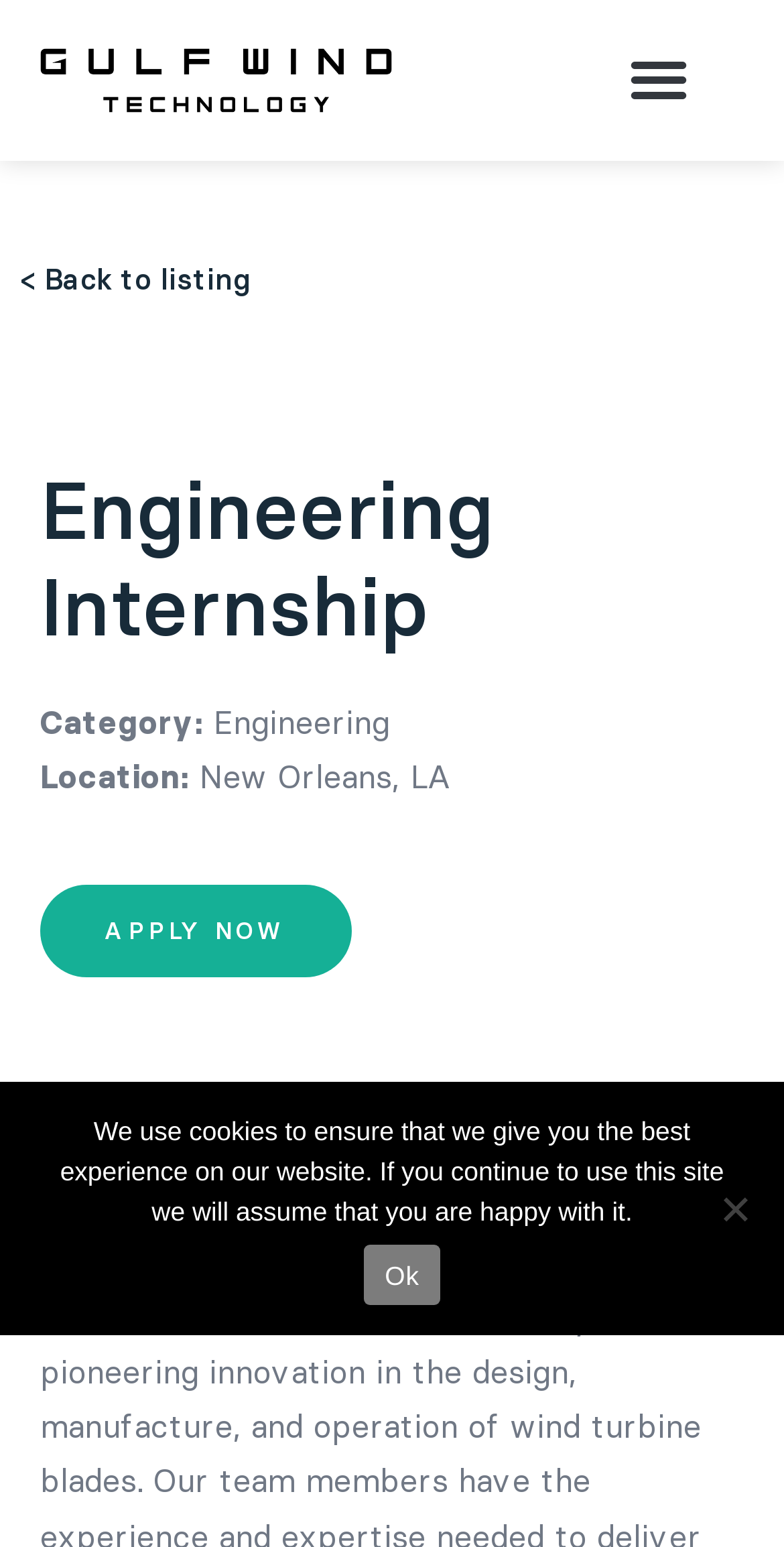Respond concisely with one word or phrase to the following query:
What is the call-to-action button below the summary?

APPLY NOW